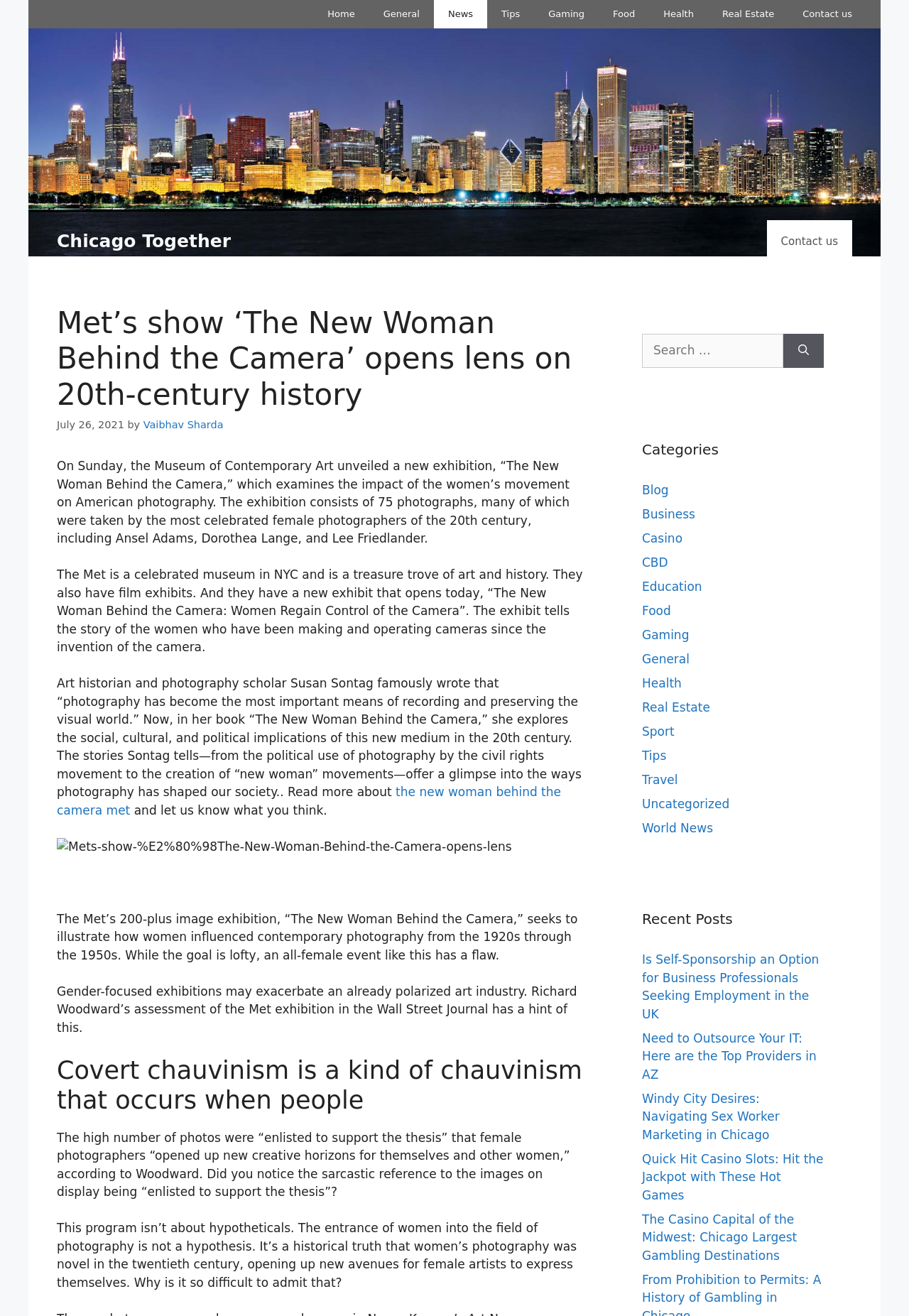Identify the bounding box coordinates of the region that needs to be clicked to carry out this instruction: "Open the Bathtub round S in Rayon". Provide these coordinates as four float numbers ranging from 0 to 1, i.e., [left, top, right, bottom].

None